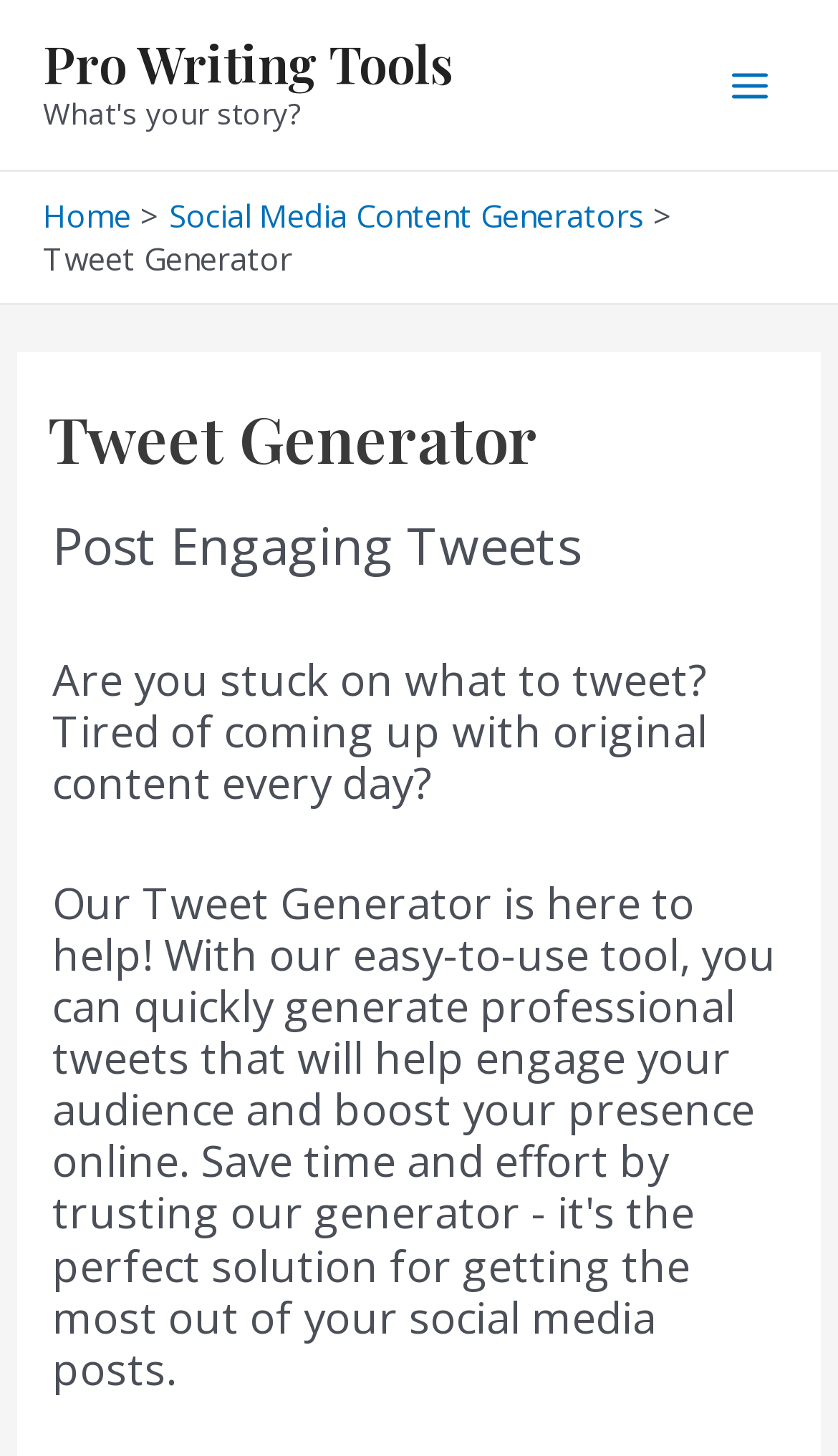Answer the question with a brief word or phrase:
What is the name of the current page?

Tweet Generator